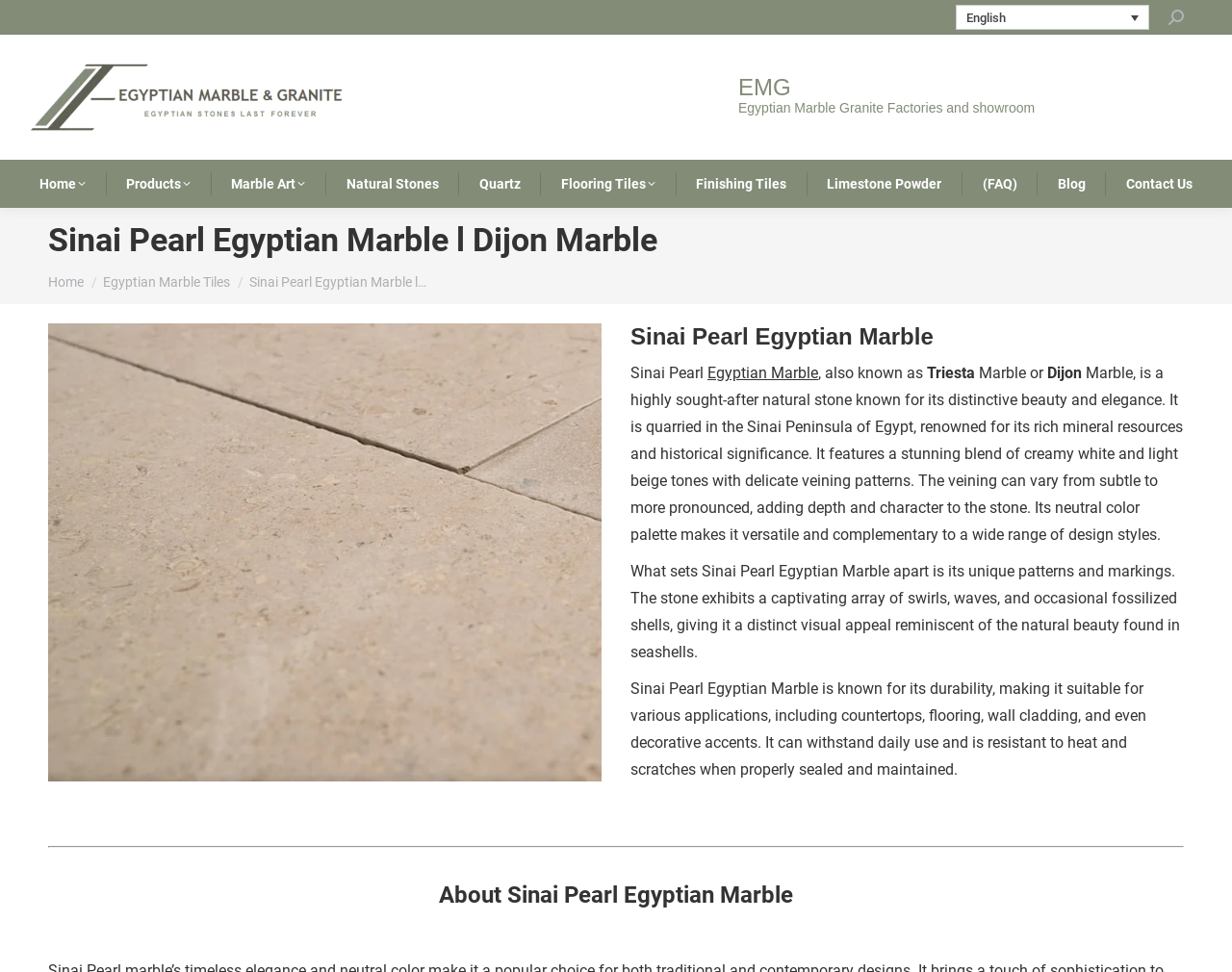Locate the bounding box of the UI element described in the following text: "Egyptian Marble Tiles".

[0.084, 0.282, 0.187, 0.298]